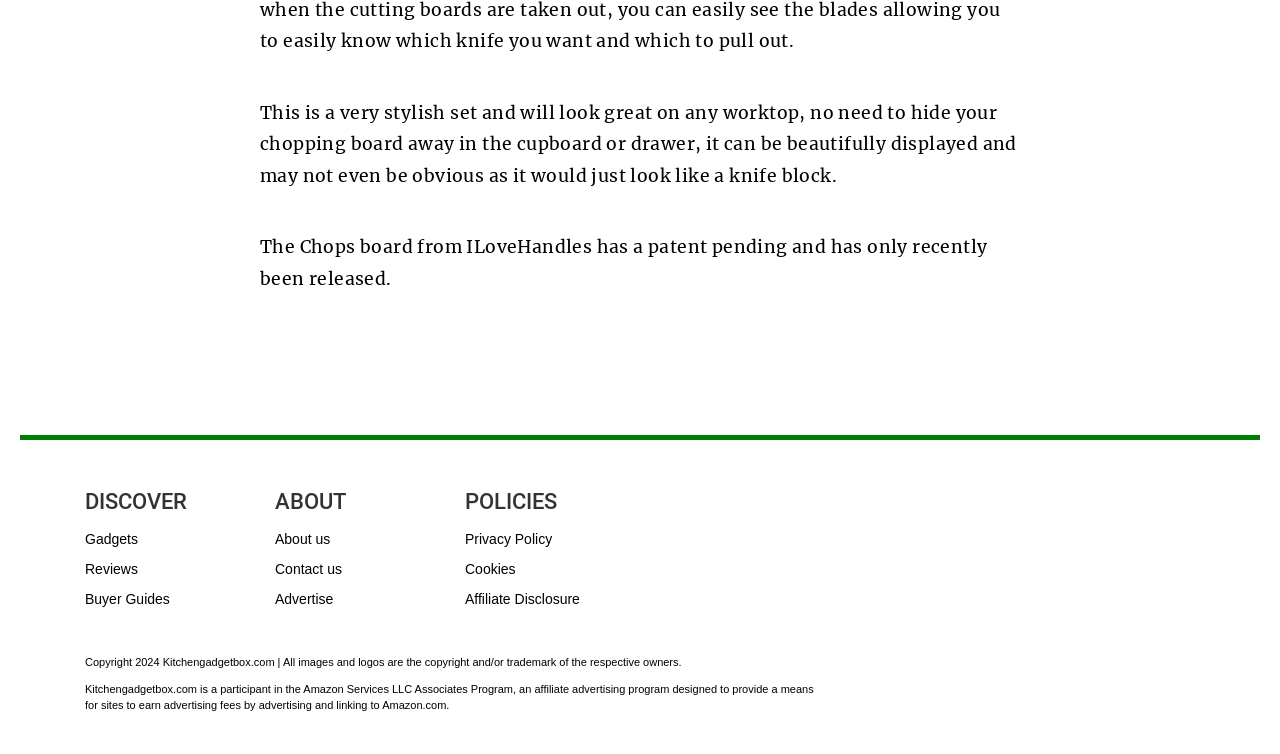Specify the bounding box coordinates of the area that needs to be clicked to achieve the following instruction: "Click on Gadgets".

[0.066, 0.705, 0.108, 0.726]